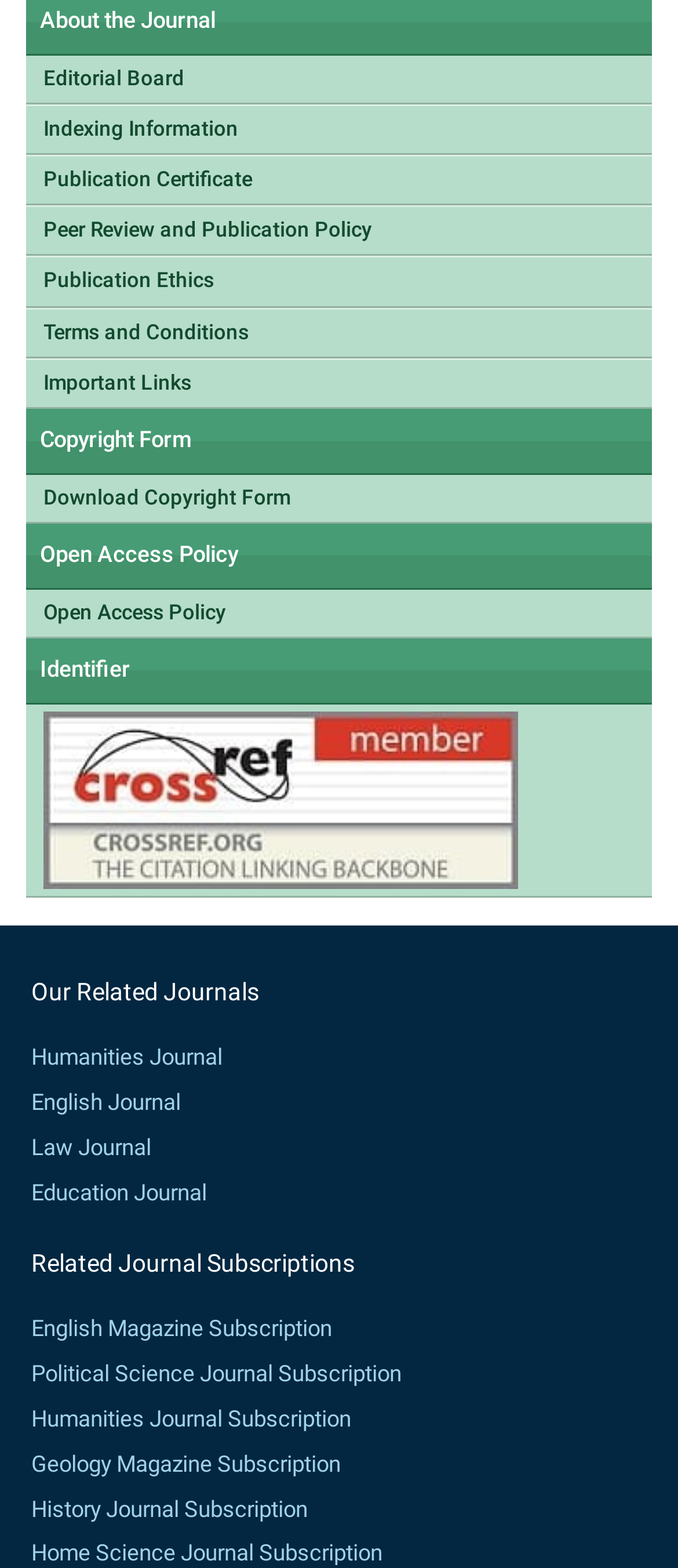What is the first link on the webpage?
Refer to the screenshot and respond with a concise word or phrase.

Editorial Board